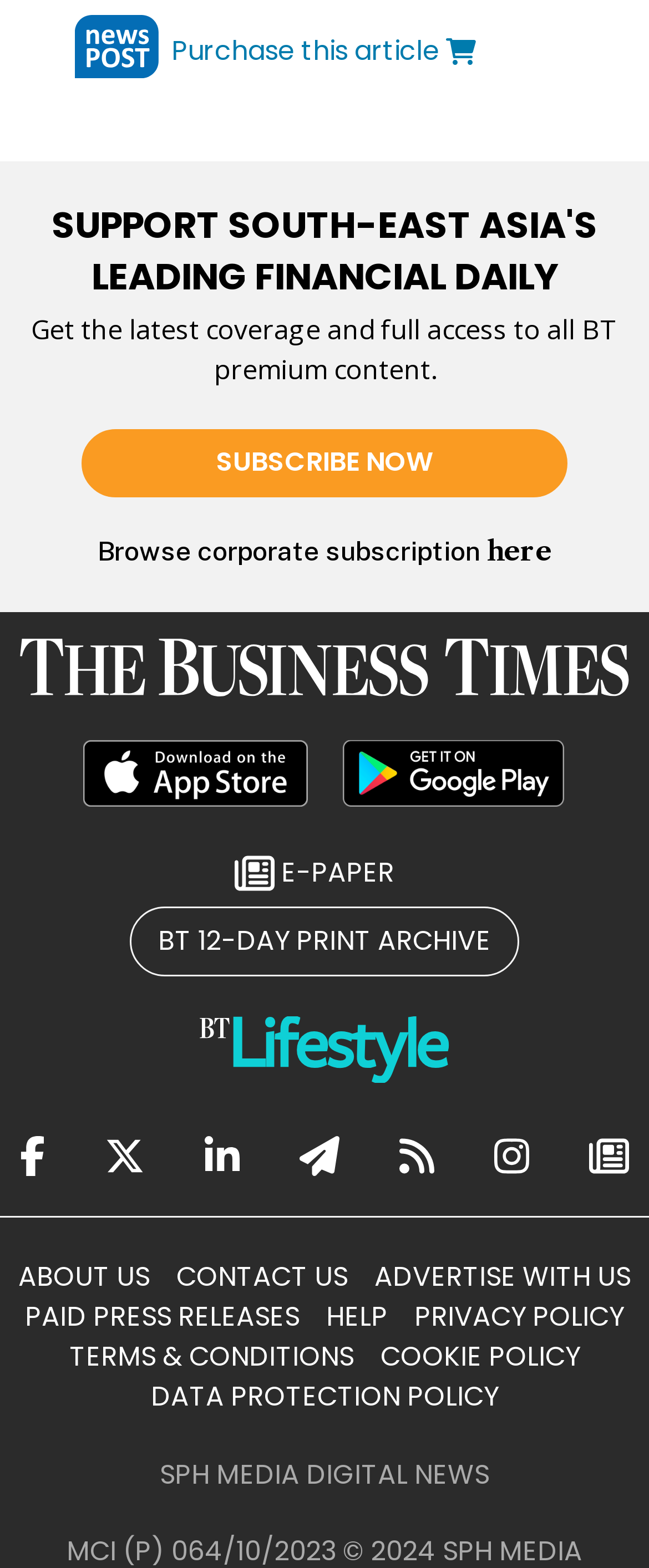What is the name of the financial daily?
Refer to the image and answer the question using a single word or phrase.

The Business Times